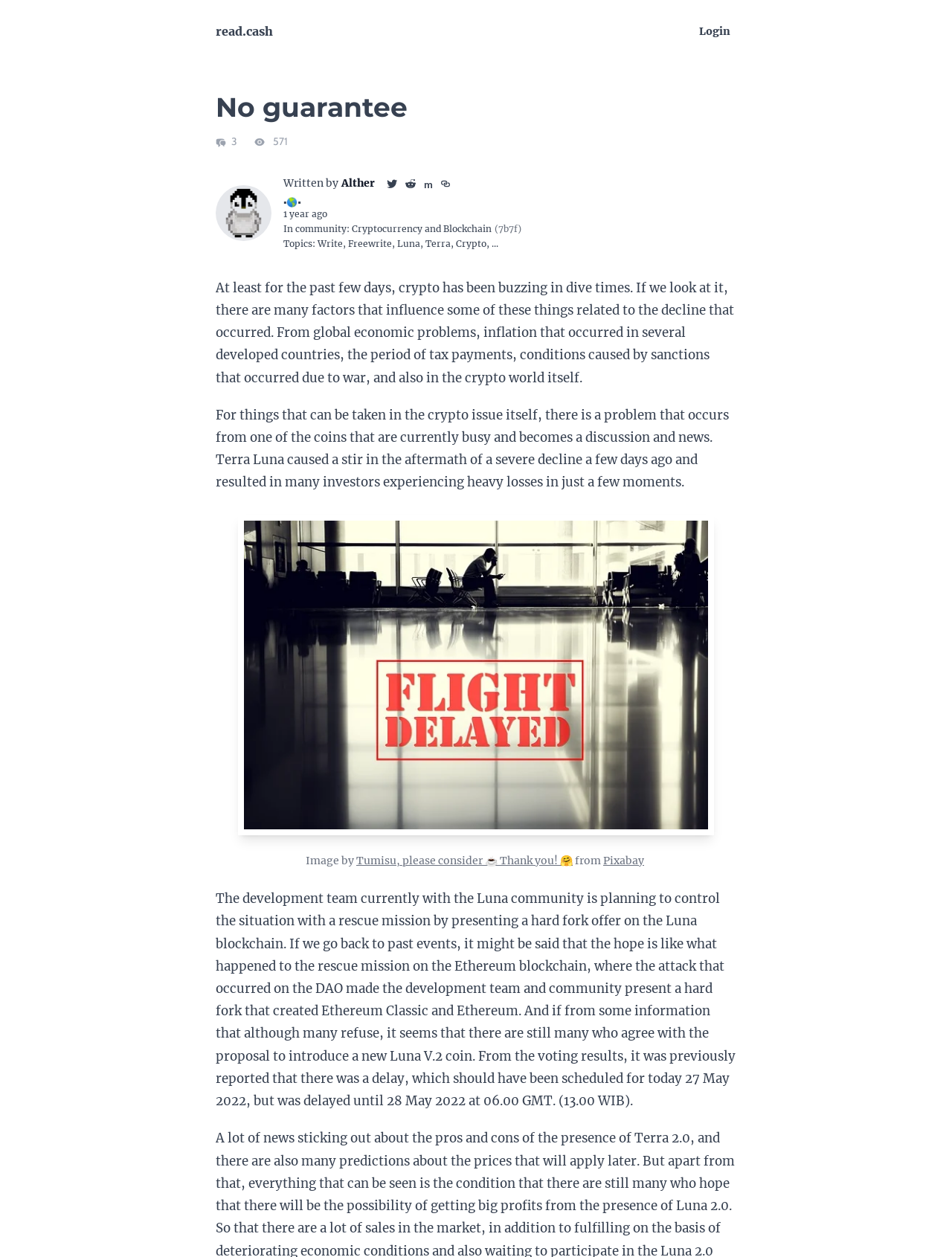Locate the bounding box coordinates of the segment that needs to be clicked to meet this instruction: "View the image".

[0.227, 0.405, 0.773, 0.7]